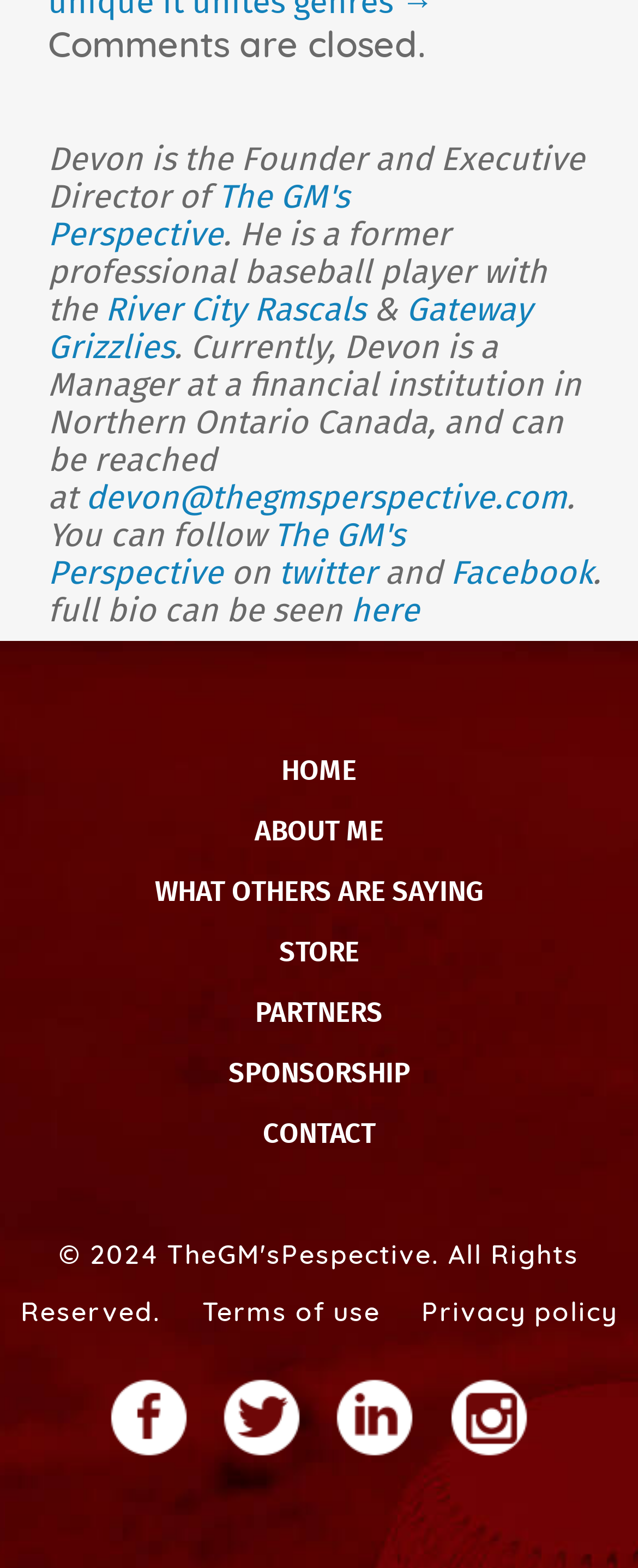What is the email address of Devon?
Refer to the screenshot and deliver a thorough answer to the question presented.

The text mentions that Devon can be reached at devon@thegmsperspective.com, which is his email address.